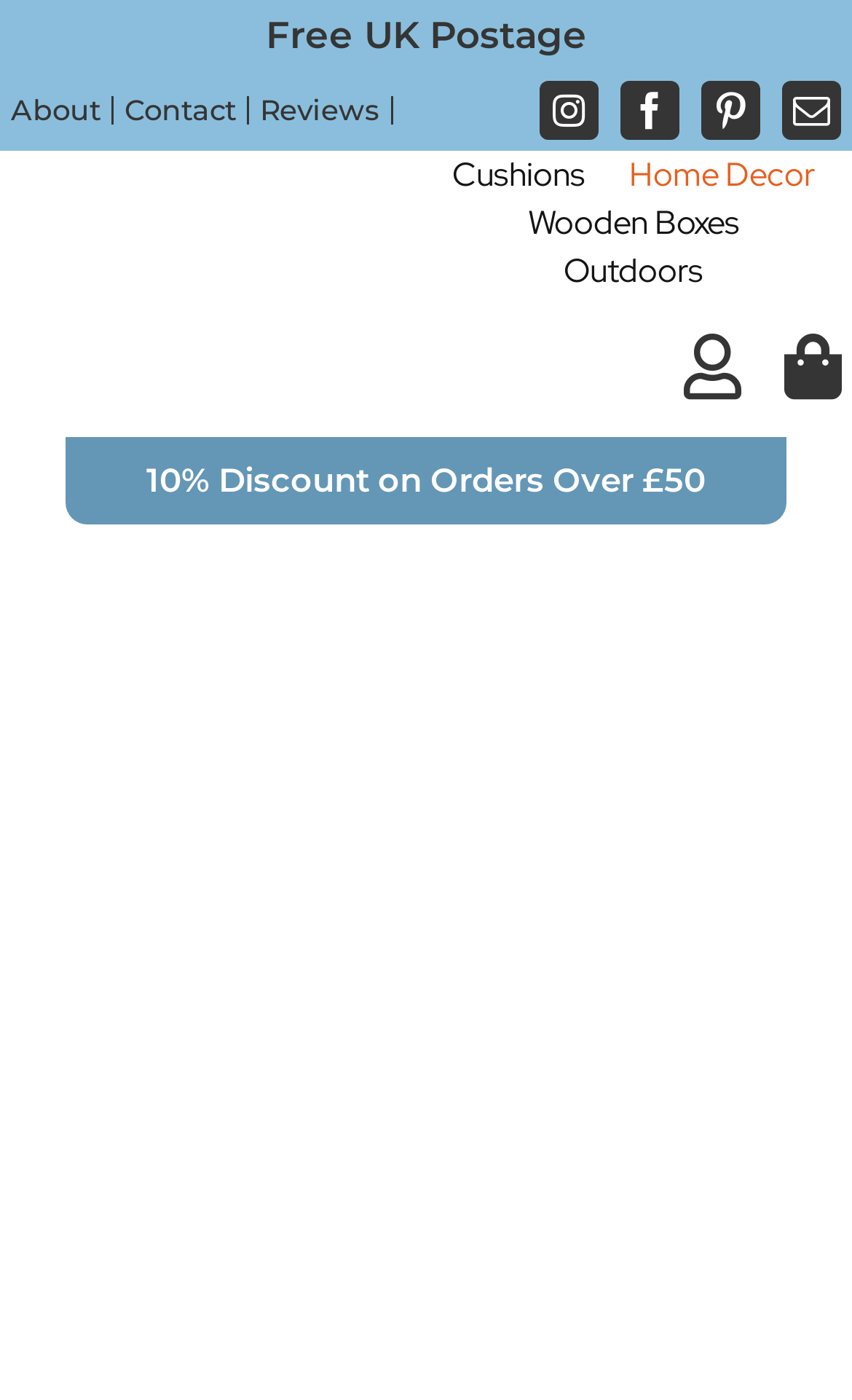Give a one-word or short-phrase answer to the following question: 
What is the position of the 'About' link?

Top-left